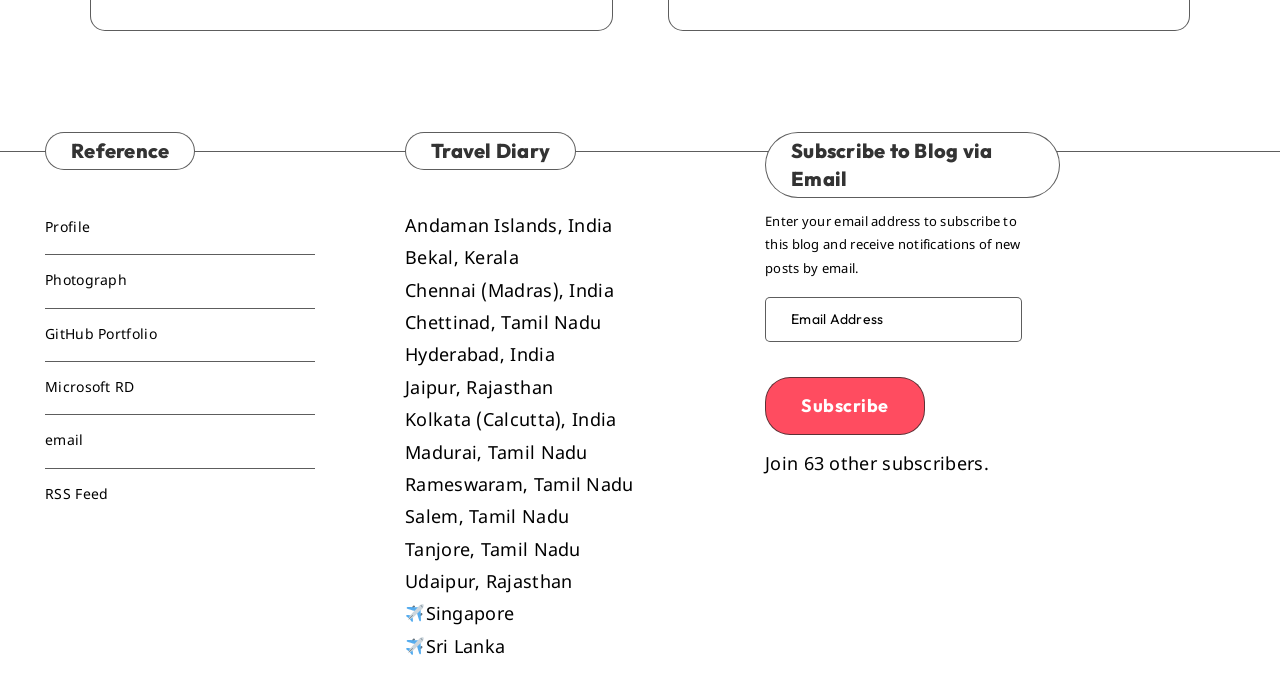Find the bounding box coordinates for the area you need to click to carry out the instruction: "Click on Profile link". The coordinates should be four float numbers between 0 and 1, indicated as [left, top, right, bottom].

[0.035, 0.316, 0.07, 0.353]